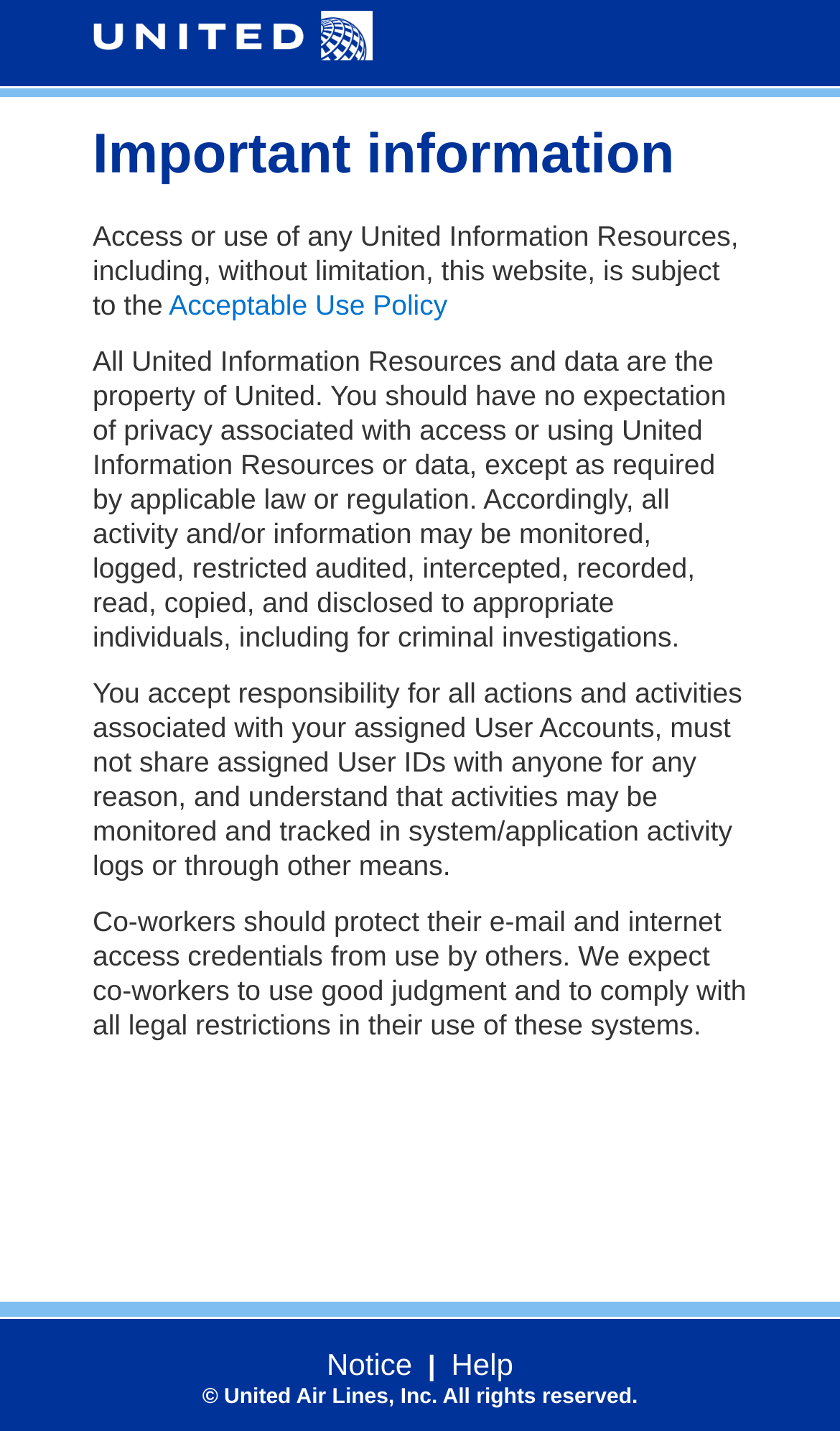What is the purpose of monitoring user activities?
Refer to the image and offer an in-depth and detailed answer to the question.

According to the text, all activity and/or information may be monitored, logged, restricted audited, intercepted, recorded, read, copied, and disclosed to appropriate individuals, including for criminal investigations.